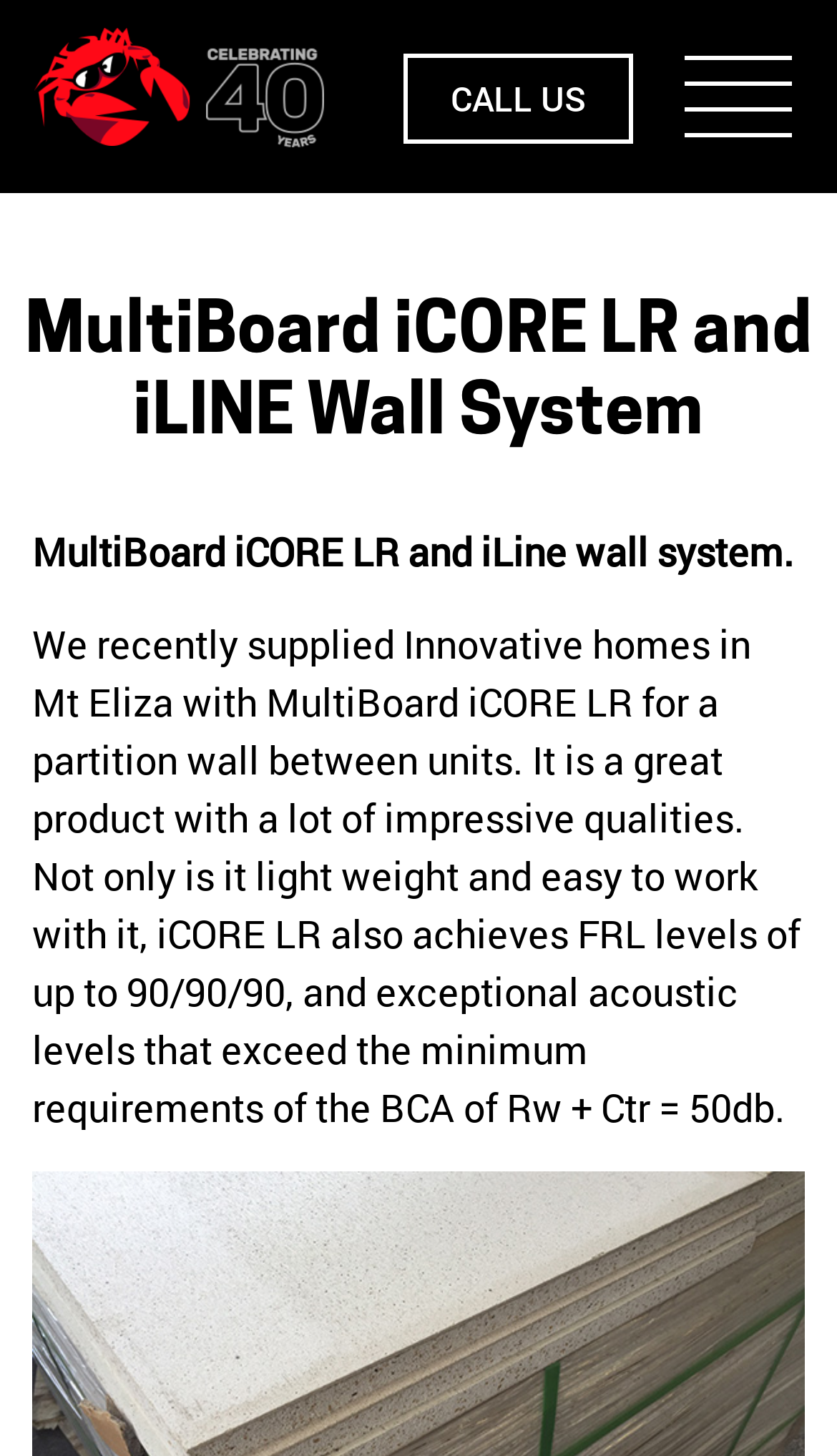What is the acoustic level achieved by MultiBoard iCORE LR?
Respond with a short answer, either a single word or a phrase, based on the image.

Rw + Ctr = 50db